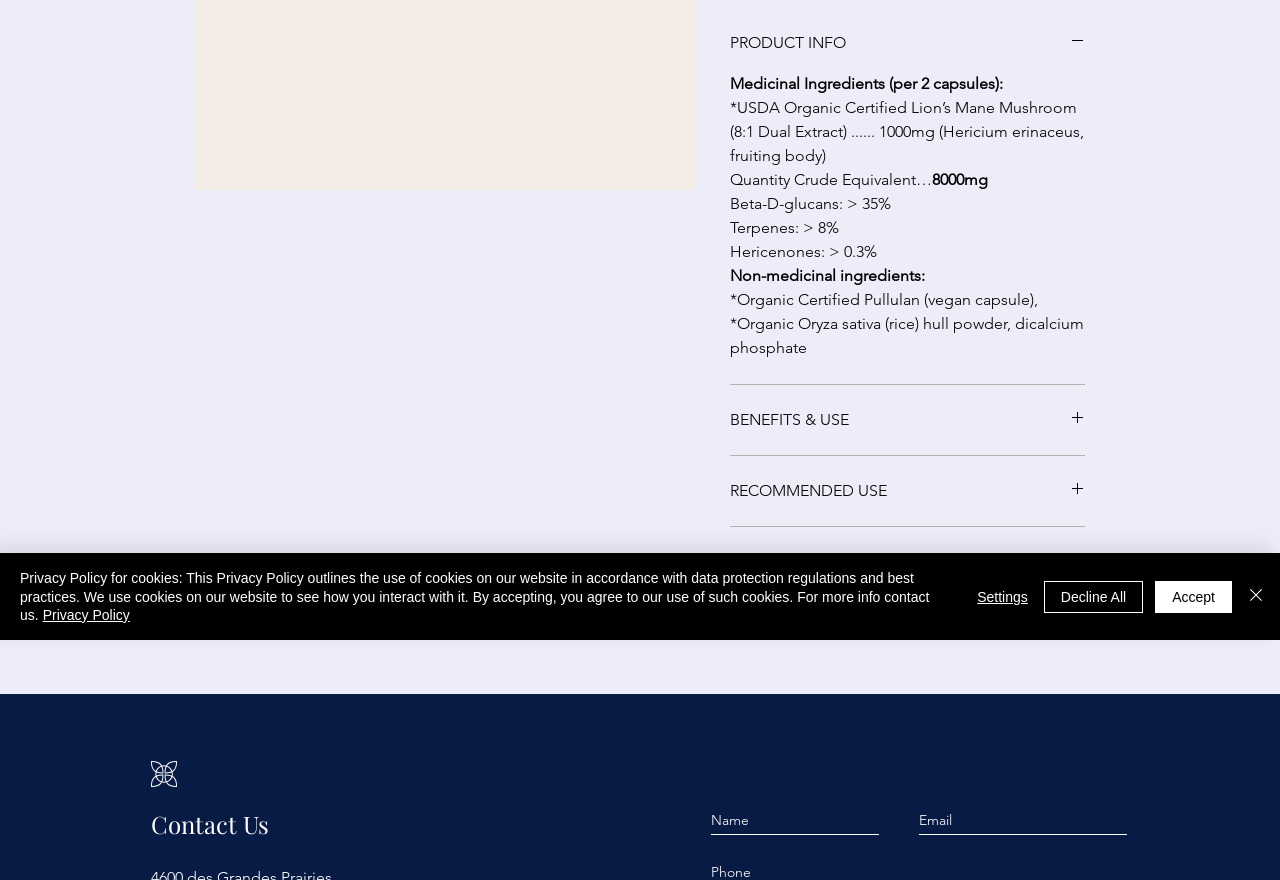Identify and provide the bounding box coordinates of the UI element described: "SHIPPING INFO". The coordinates should be formatted as [left, top, right, bottom], with each number being a float between 0 and 1.

[0.57, 0.708, 0.848, 0.733]